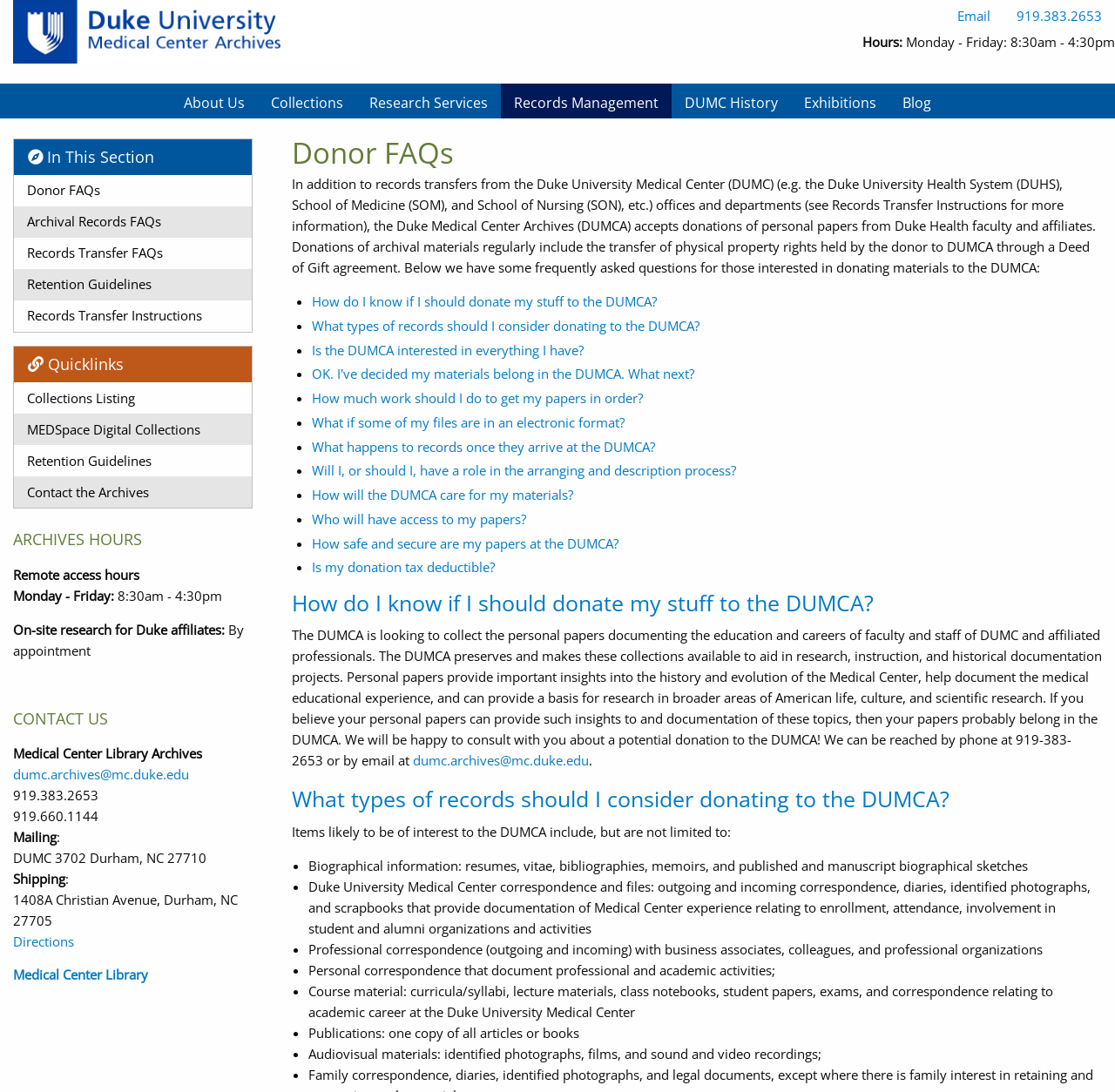Please find the bounding box coordinates in the format (top-left x, top-left y, bottom-right x, bottom-right y) for the given element description. Ensure the coordinates are floating point numbers between 0 and 1. Description: Retention Guidelines

[0.012, 0.408, 0.226, 0.436]